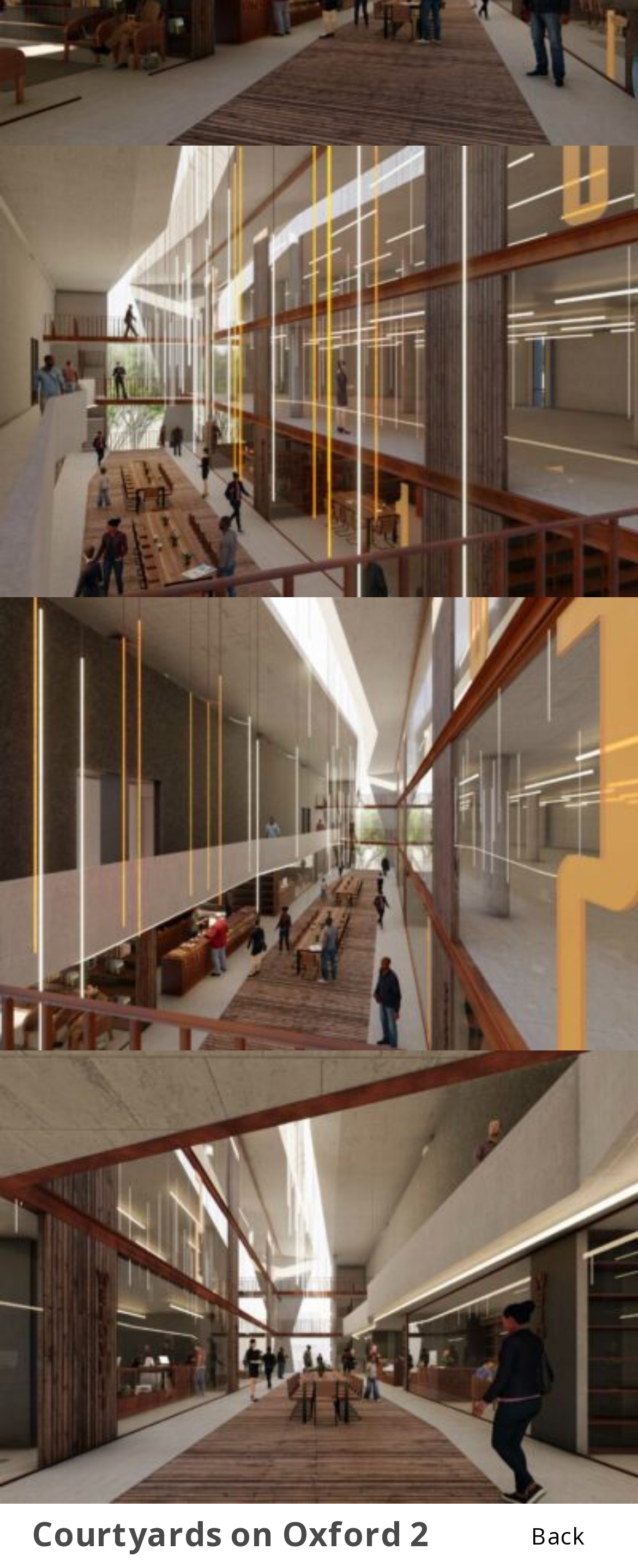What is the layout of the images on the webpage?
Refer to the screenshot and deliver a thorough answer to the question presented.

By analyzing the bounding box coordinates of the image elements, I found that they are stacked vertically, with the y1 and y2 coordinates increasing from top to bottom, indicating a vertical layout of the images on the webpage.